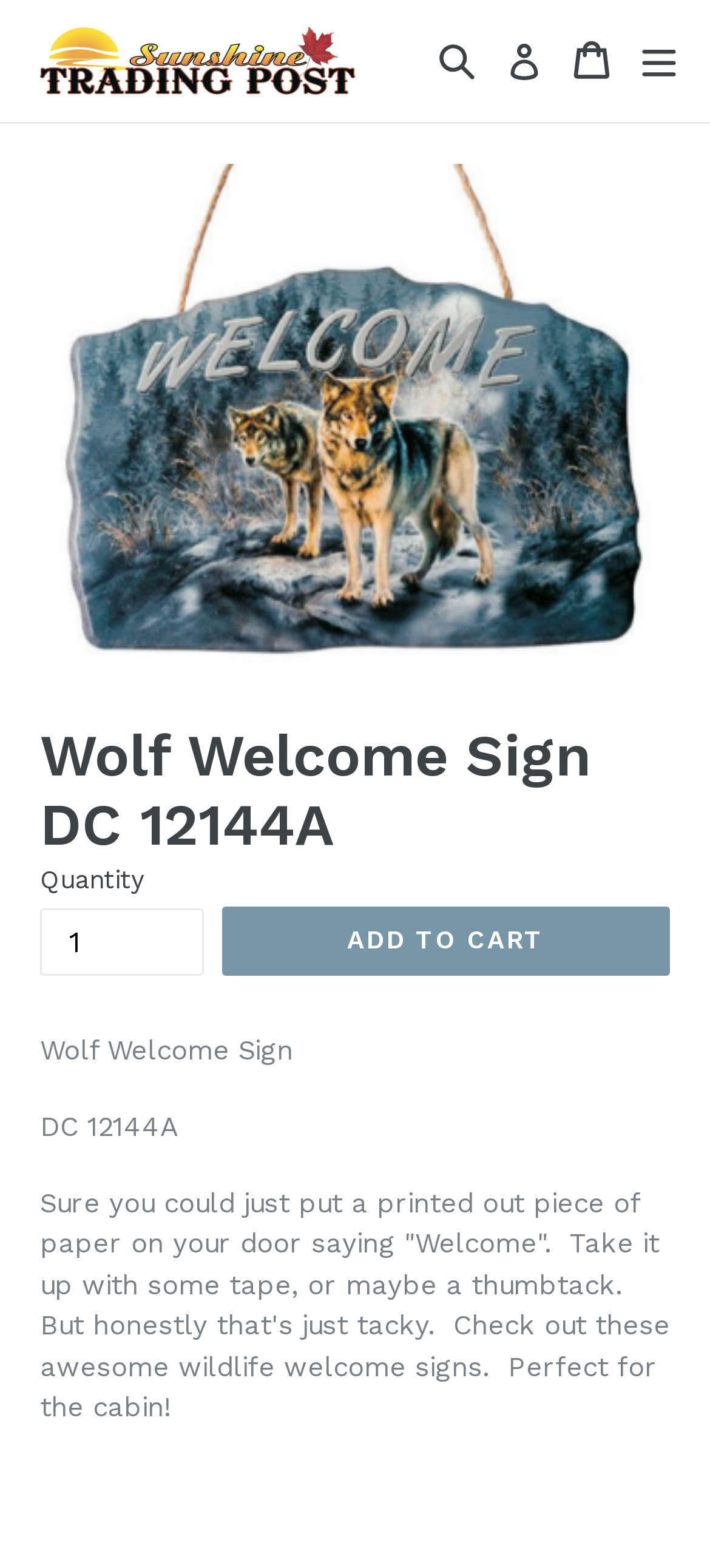What type of location is the product suitable for?
Based on the screenshot, give a detailed explanation to answer the question.

The type of location that the product is suitable for can be inferred from the description, which mentions that it is 'Perfect for the cabin'.